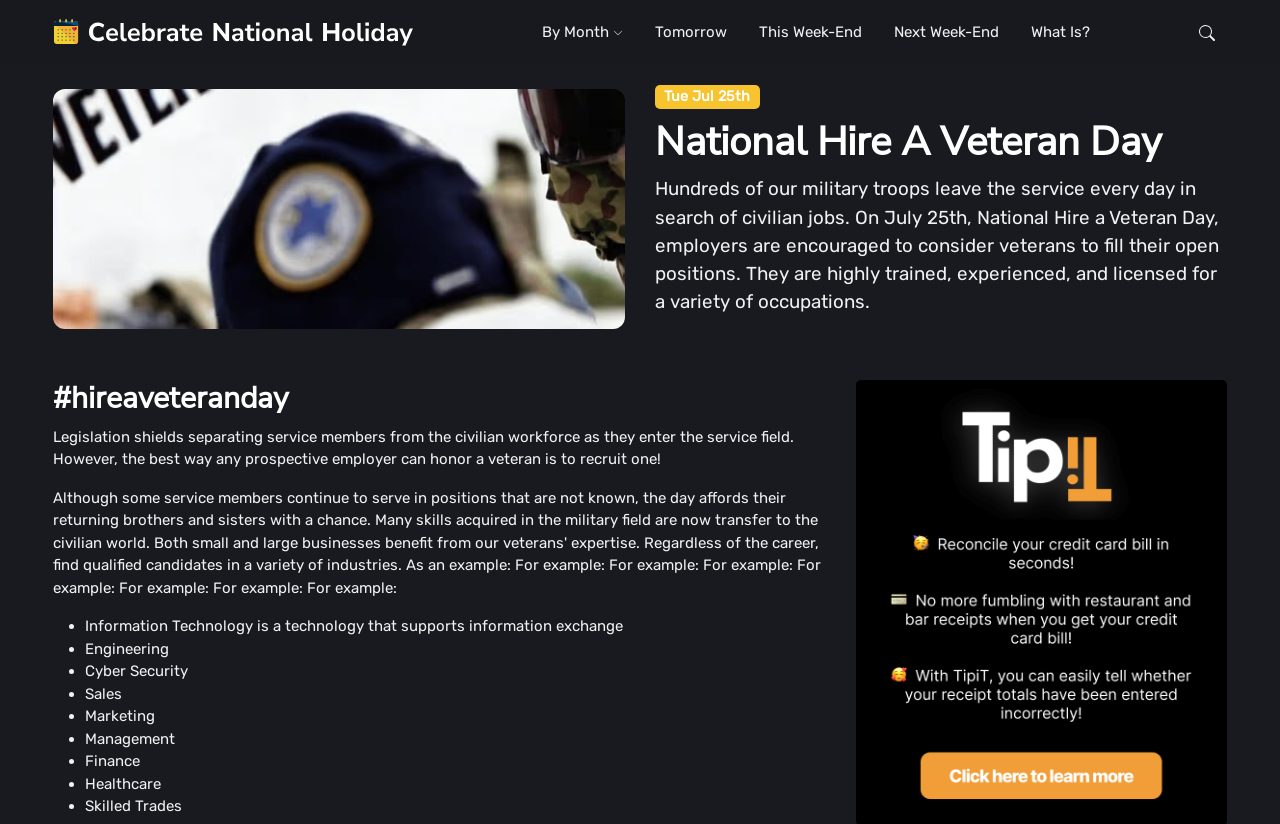Determine the bounding box coordinates of the element that should be clicked to execute the following command: "Click the 'Search' button".

[0.927, 0.021, 0.958, 0.058]